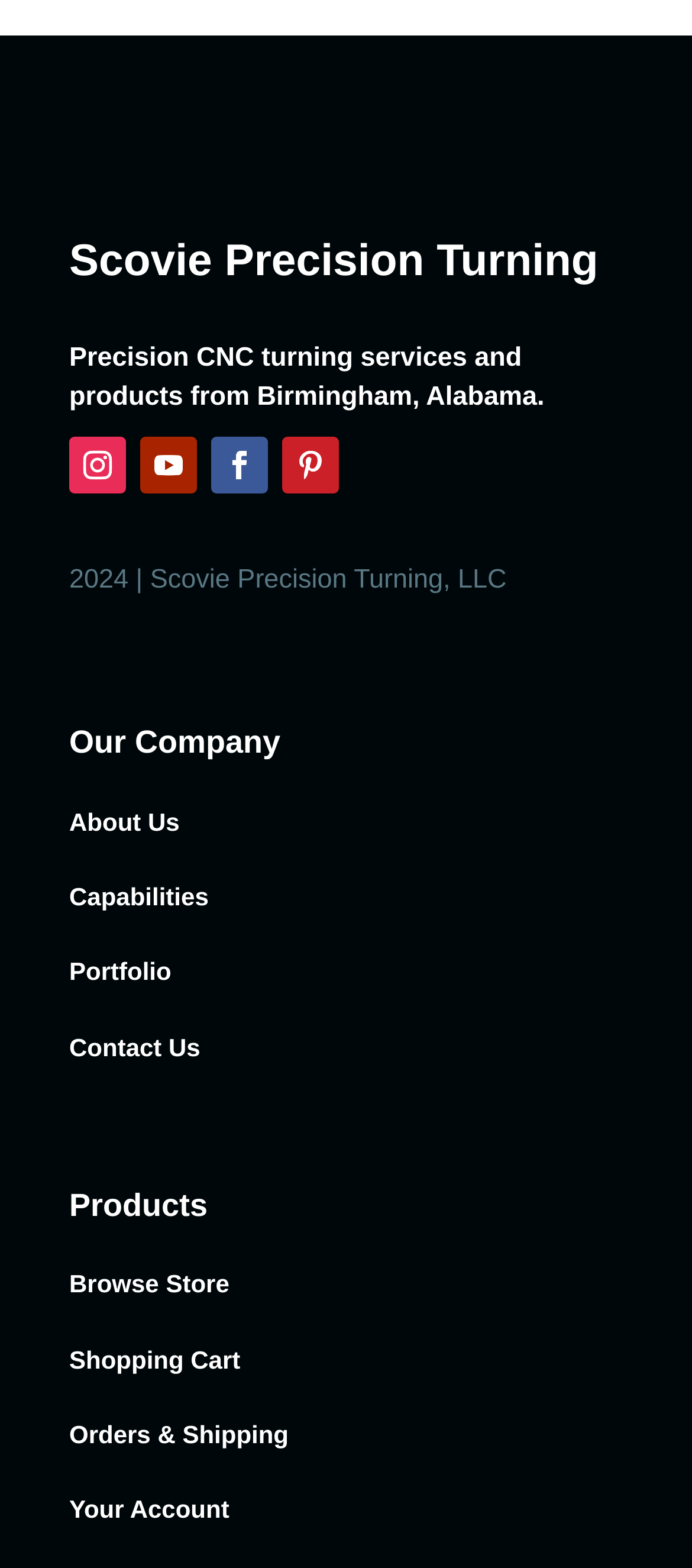Determine the bounding box coordinates of the region that needs to be clicked to achieve the task: "Click on About Us".

[0.1, 0.515, 0.26, 0.533]